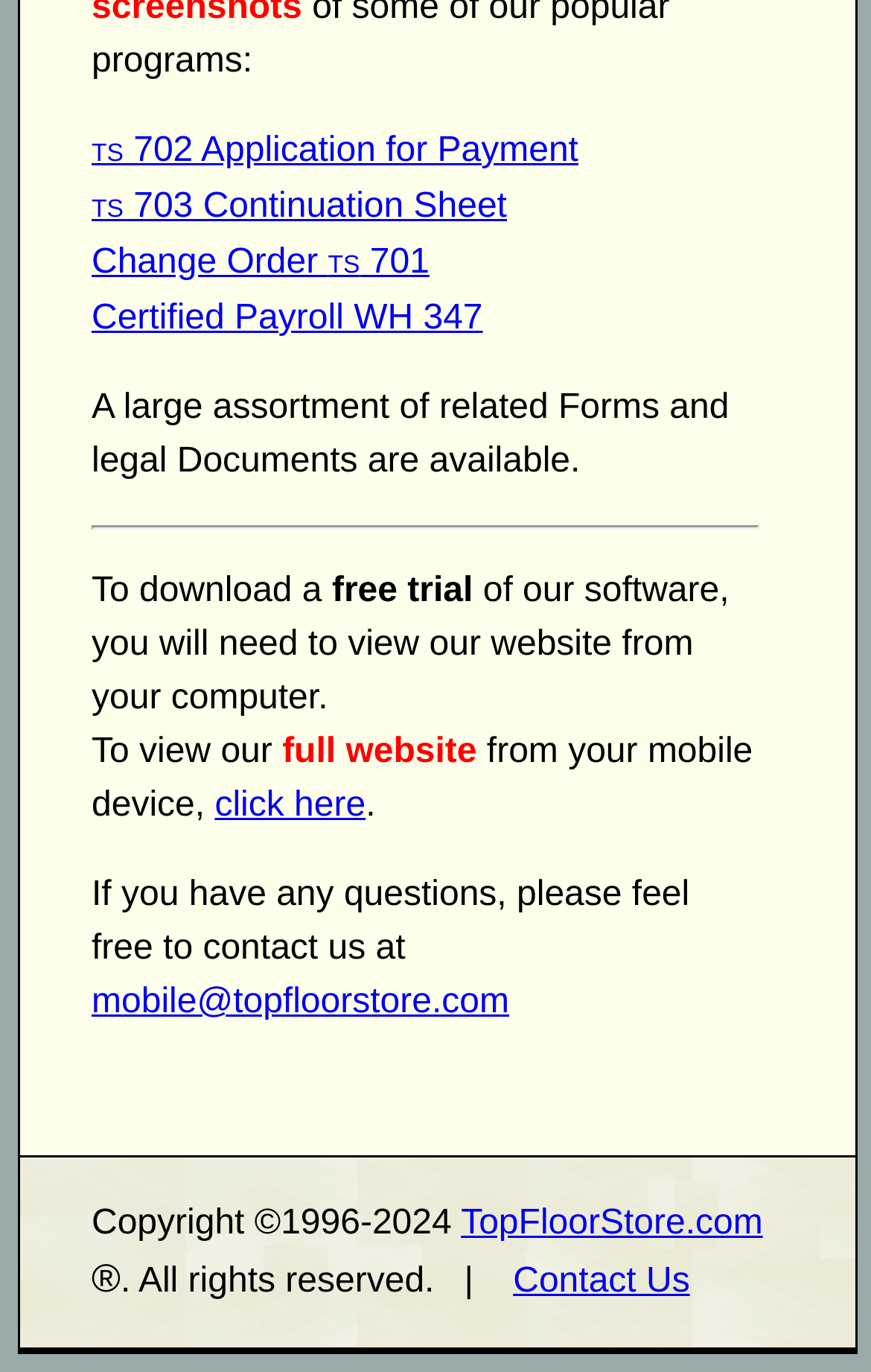Find the UI element described as: "Contact Us" and predict its bounding box coordinates. Ensure the coordinates are four float numbers between 0 and 1, [left, top, right, bottom].

[0.589, 0.92, 0.792, 0.947]